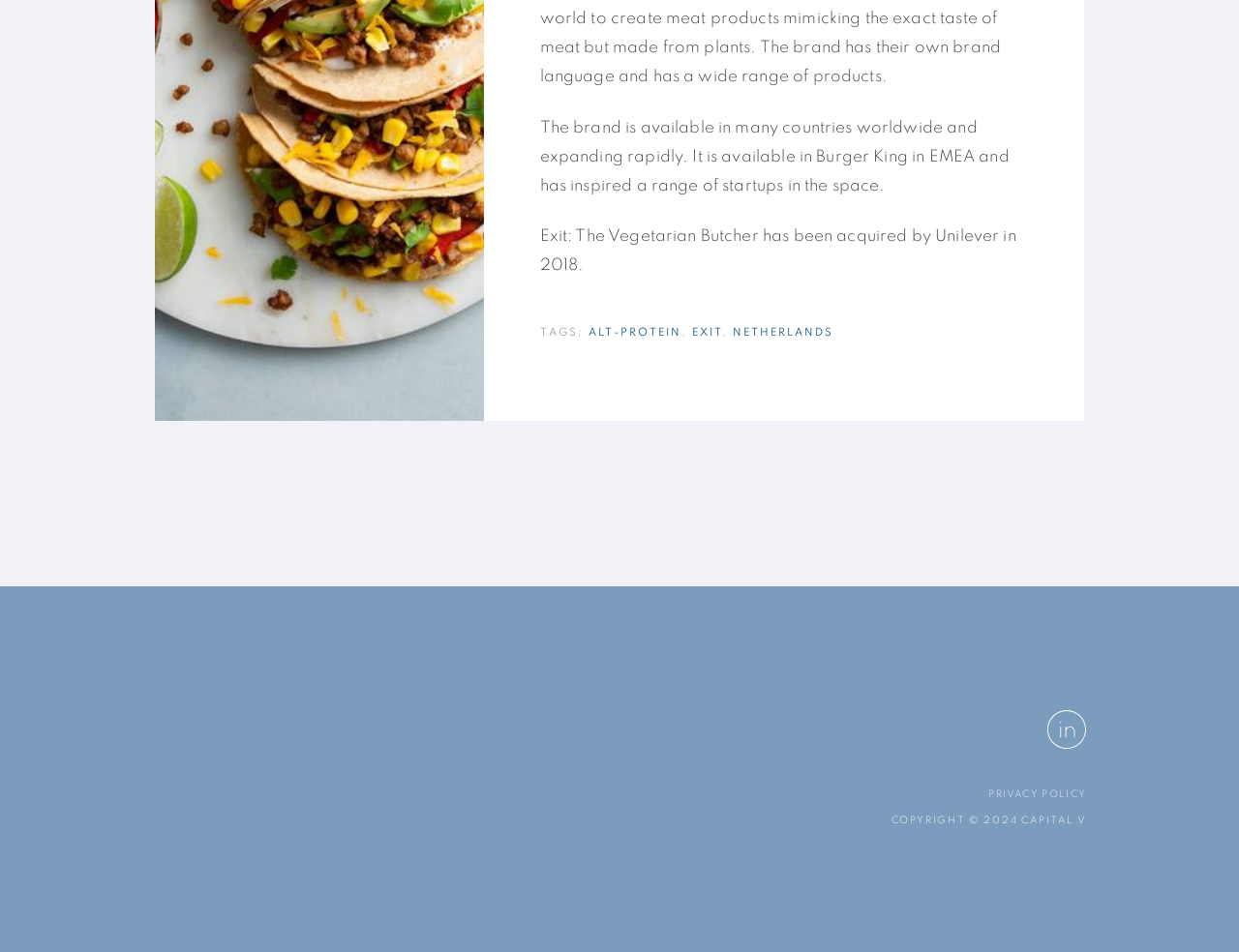Locate the bounding box for the described UI element: "privacy policy". Ensure the coordinates are four float numbers between 0 and 1, formatted as [left, top, right, bottom].

[0.798, 0.829, 0.877, 0.84]